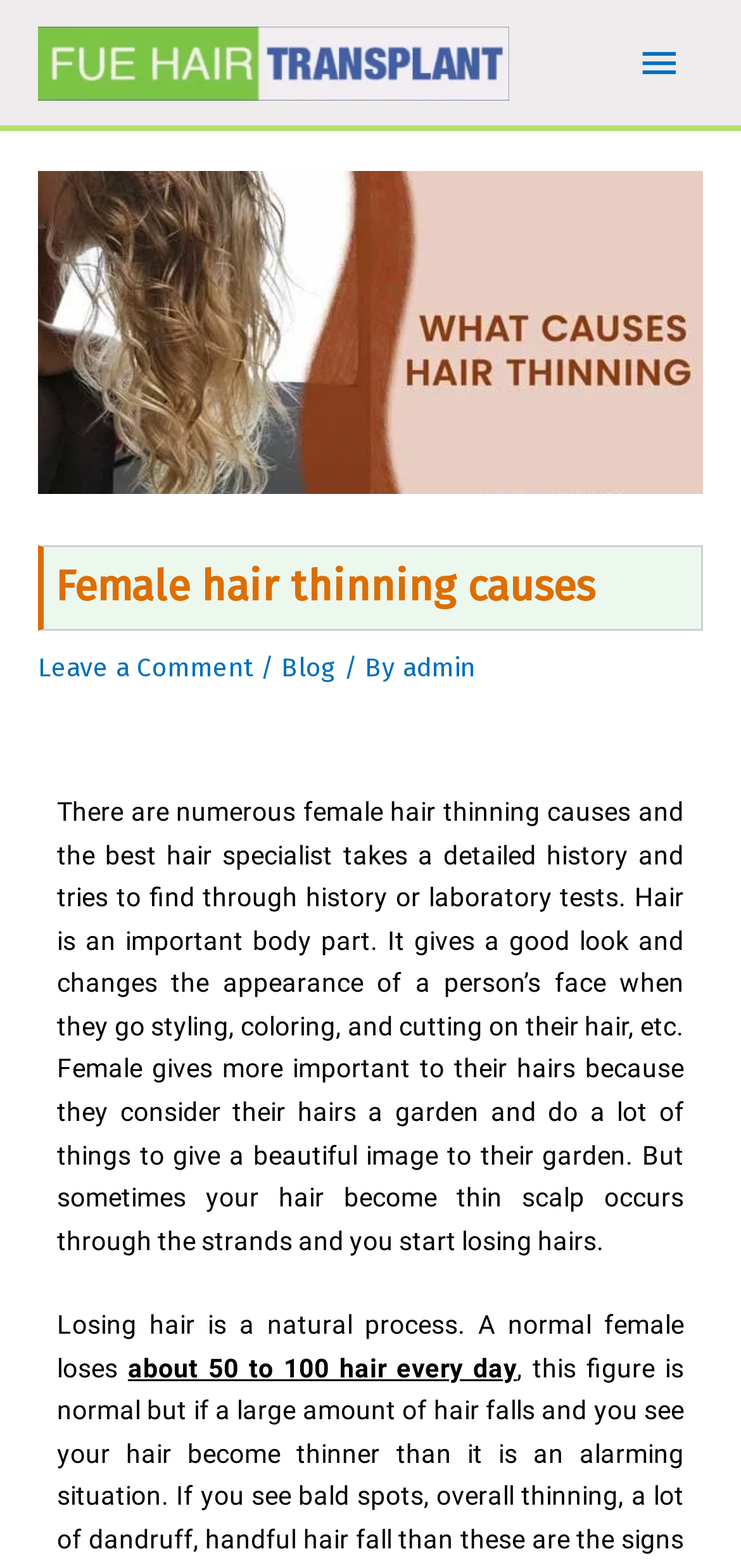Using a single word or phrase, answer the following question: 
What is the estimated daily hair loss for a normal female?

50 to 100 hair